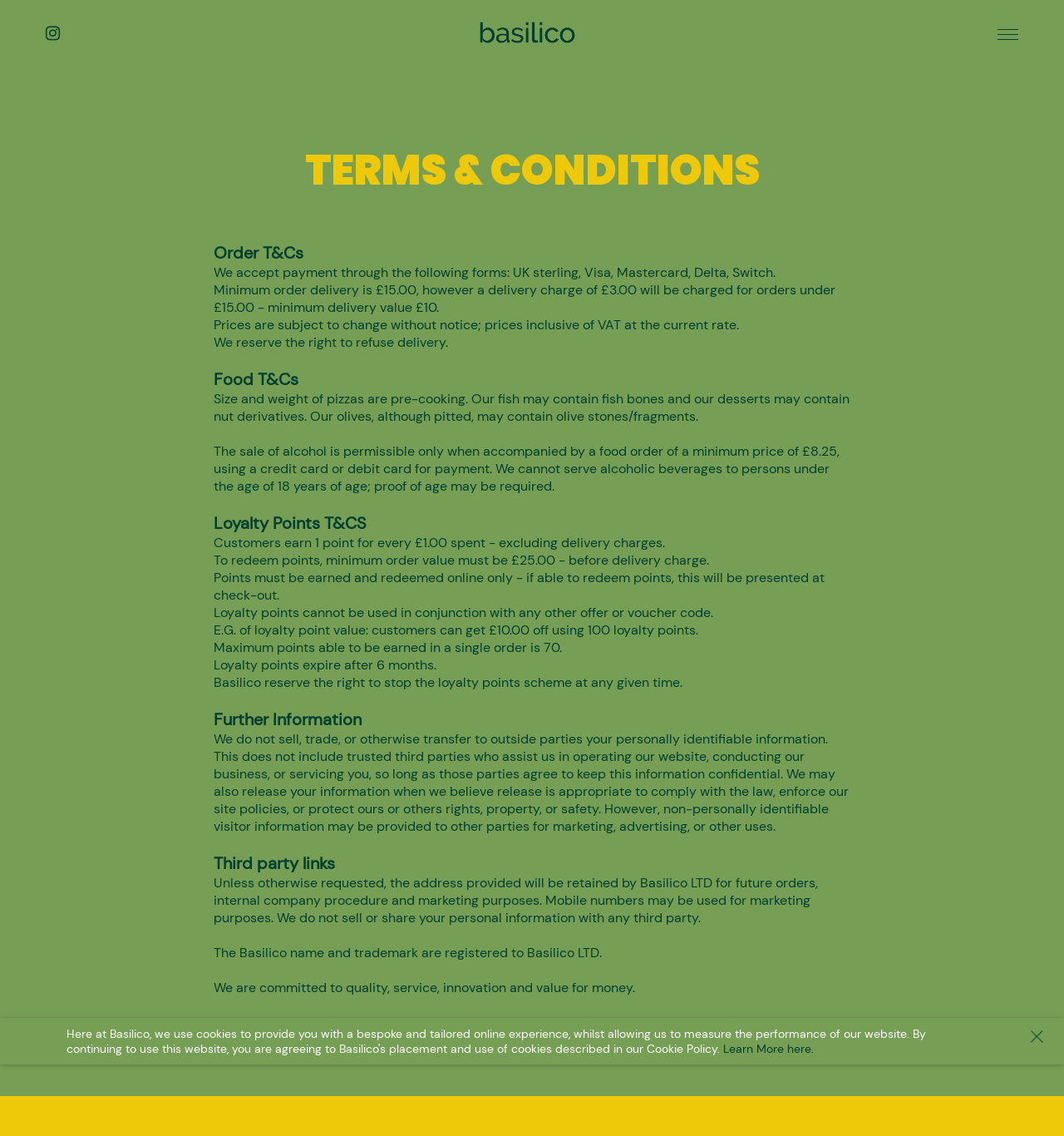Determine the bounding box coordinates (top-left x, top-left y, bottom-right x, bottom-right y) of the UI element described in the following text: About Us

[0.0, 0.432, 1.0, 0.505]